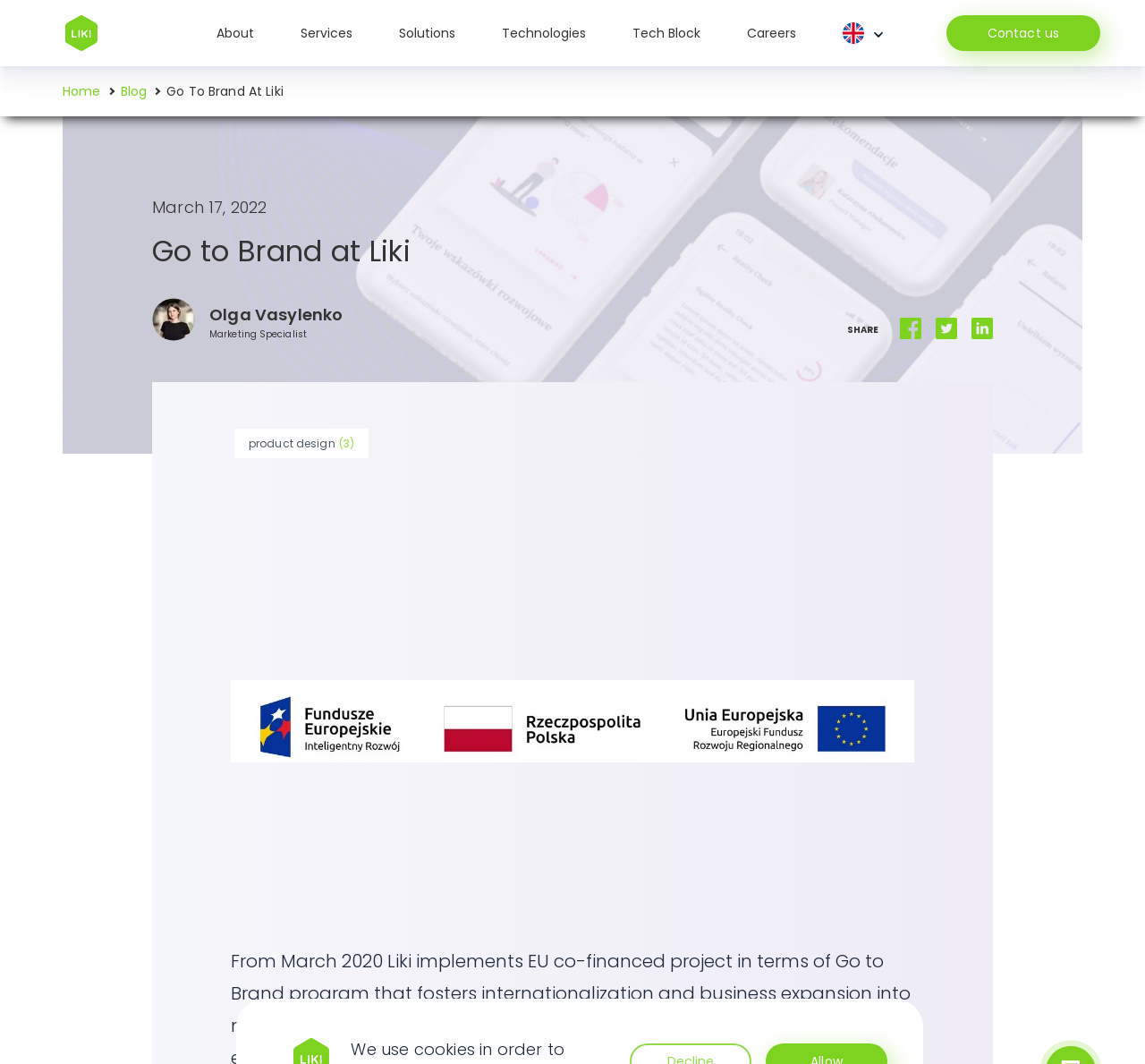Please determine the heading text of this webpage.

Go to Brand at Liki